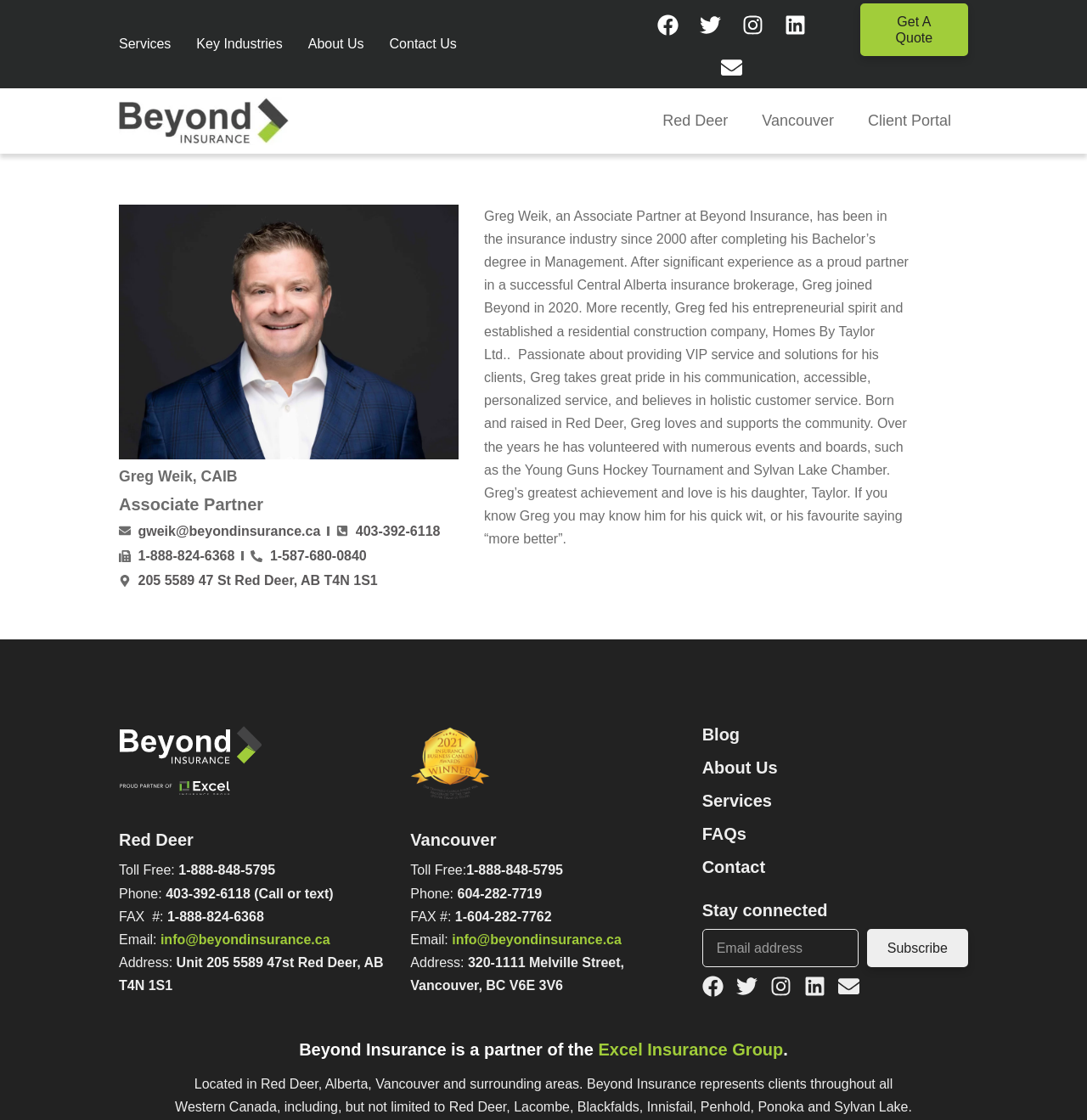From the image, can you give a detailed response to the question below:
How many social media links are listed at the bottom of the page?

At the bottom of the webpage, there are five social media links listed: Facebook, Twitter, Instagram, Linkedin, and Envelope, which indicates that there are five social media links.